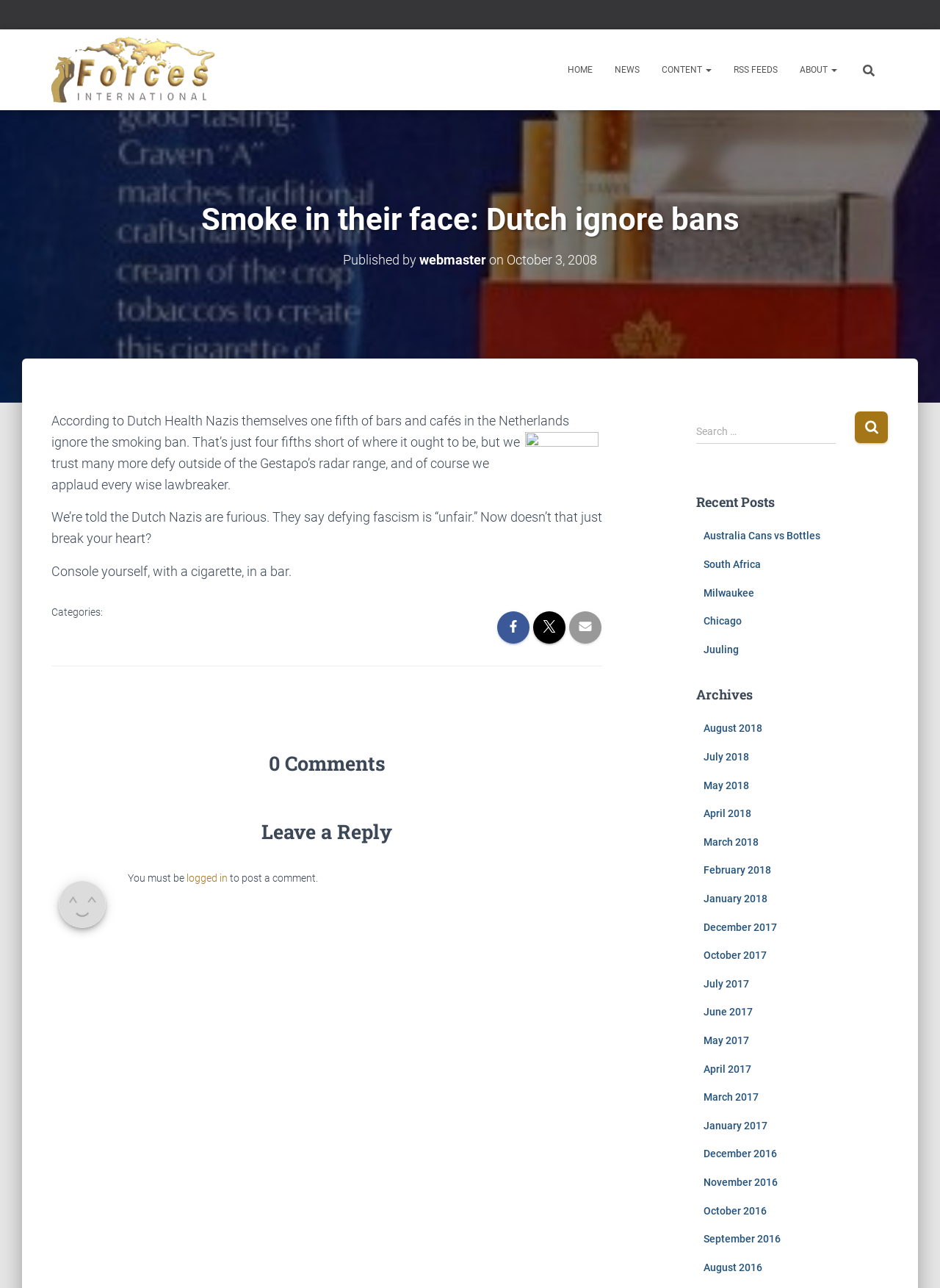Find the bounding box coordinates of the element I should click to carry out the following instruction: "Click the HOME link".

[0.592, 0.04, 0.642, 0.068]